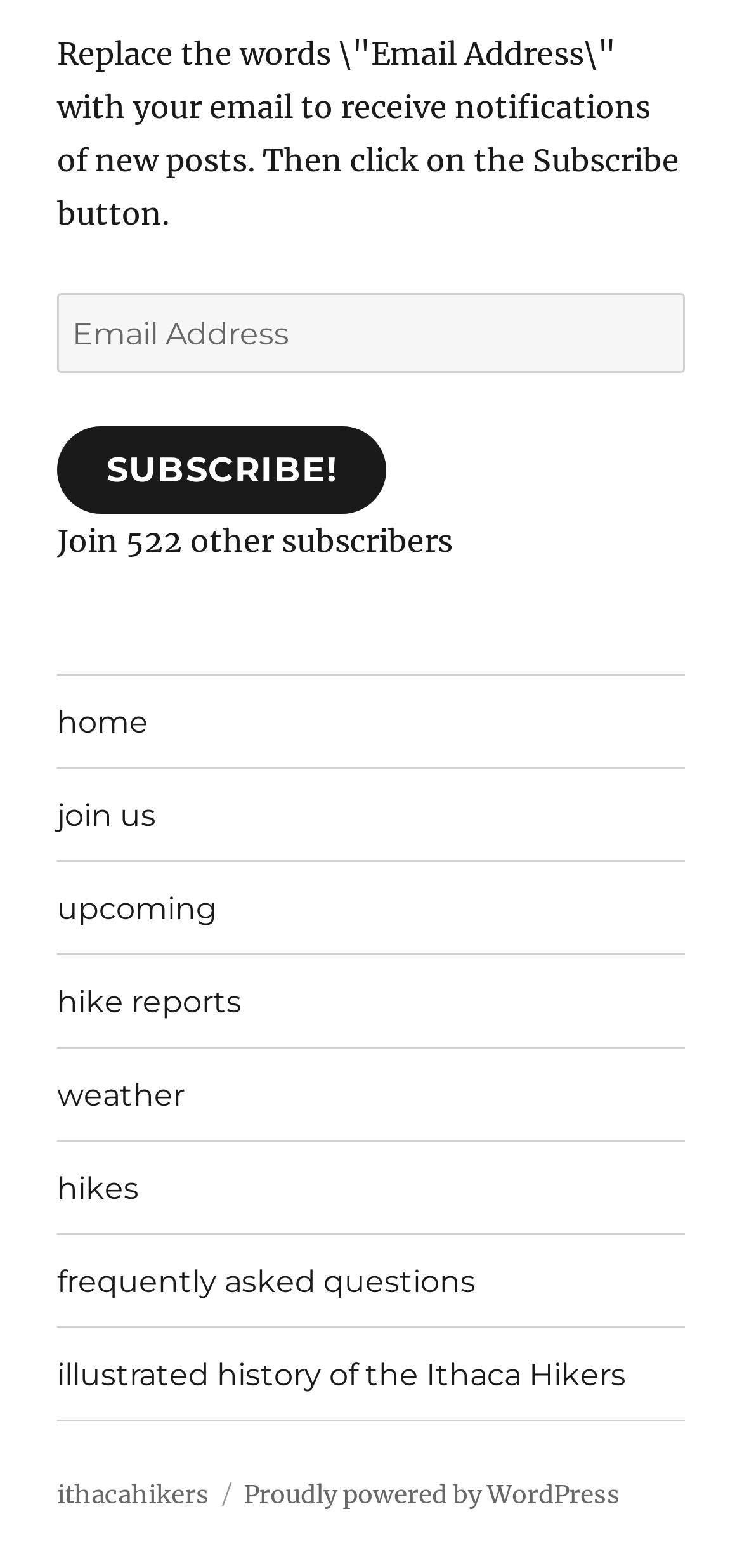Review the image closely and give a comprehensive answer to the question: What is the purpose of the textbox?

The textbox is labeled 'Email Address' and is required, indicating that it is used to input an email address, likely for subscription or notification purposes.